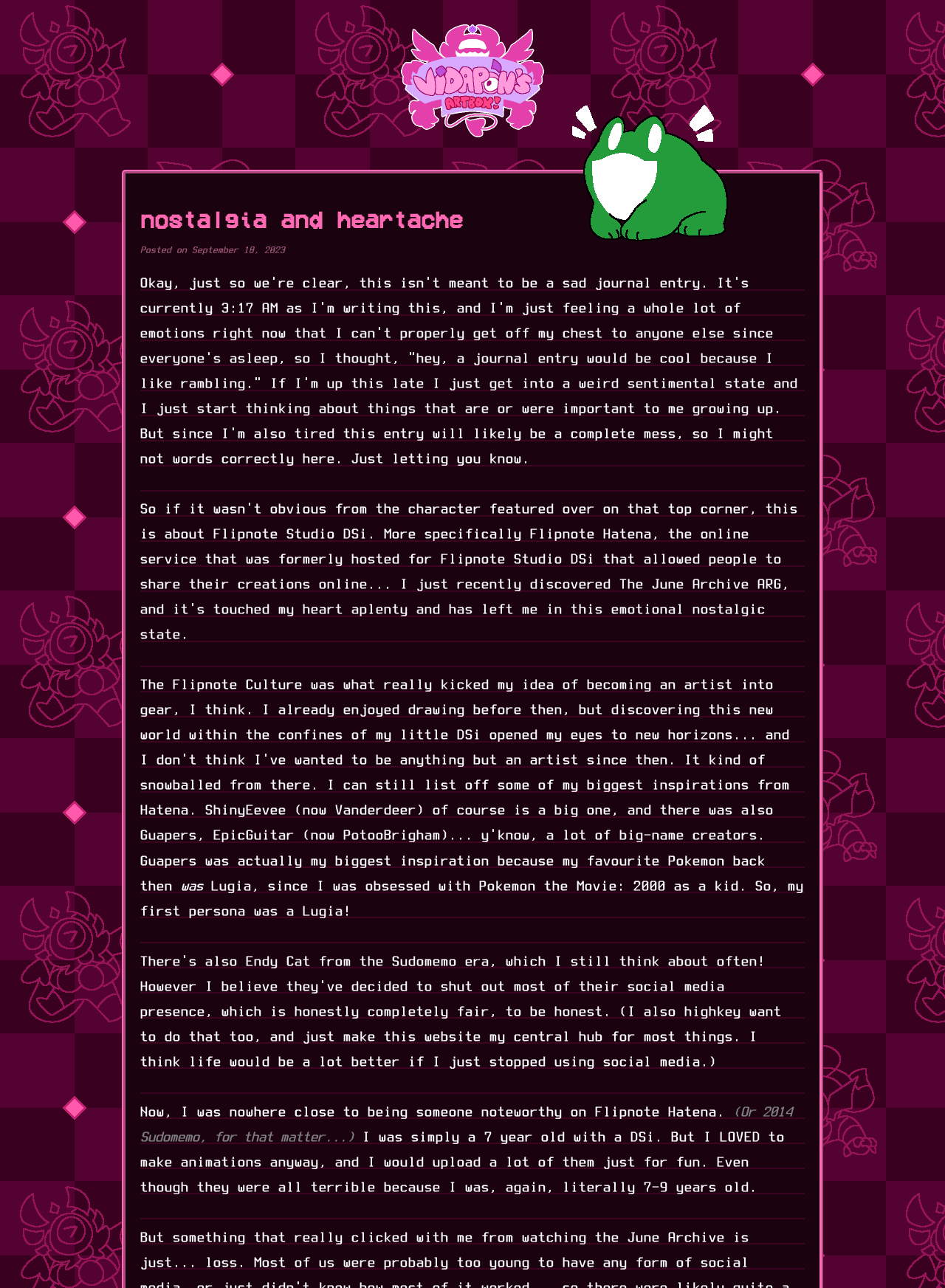What is the author's current time?
Based on the screenshot, give a detailed explanation to answer the question.

The author mentions in the text 'It's currently 3:17 AM as I'm writing this' which indicates the current time.